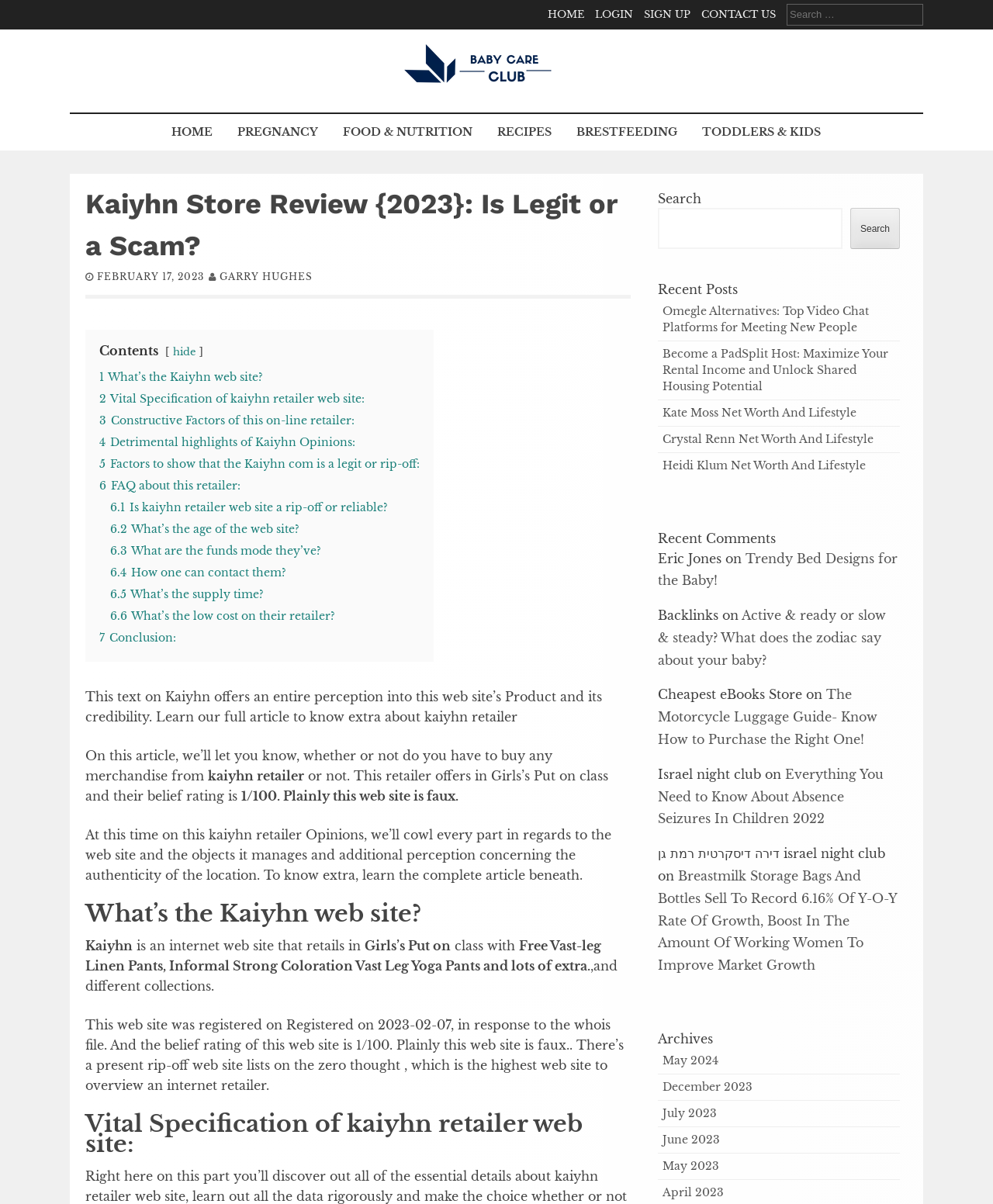Please identify the bounding box coordinates of the element's region that I should click in order to complete the following instruction: "Read 'What’s the Kaiyhn web site?'". The bounding box coordinates consist of four float numbers between 0 and 1, i.e., [left, top, right, bottom].

[0.1, 0.307, 0.265, 0.319]